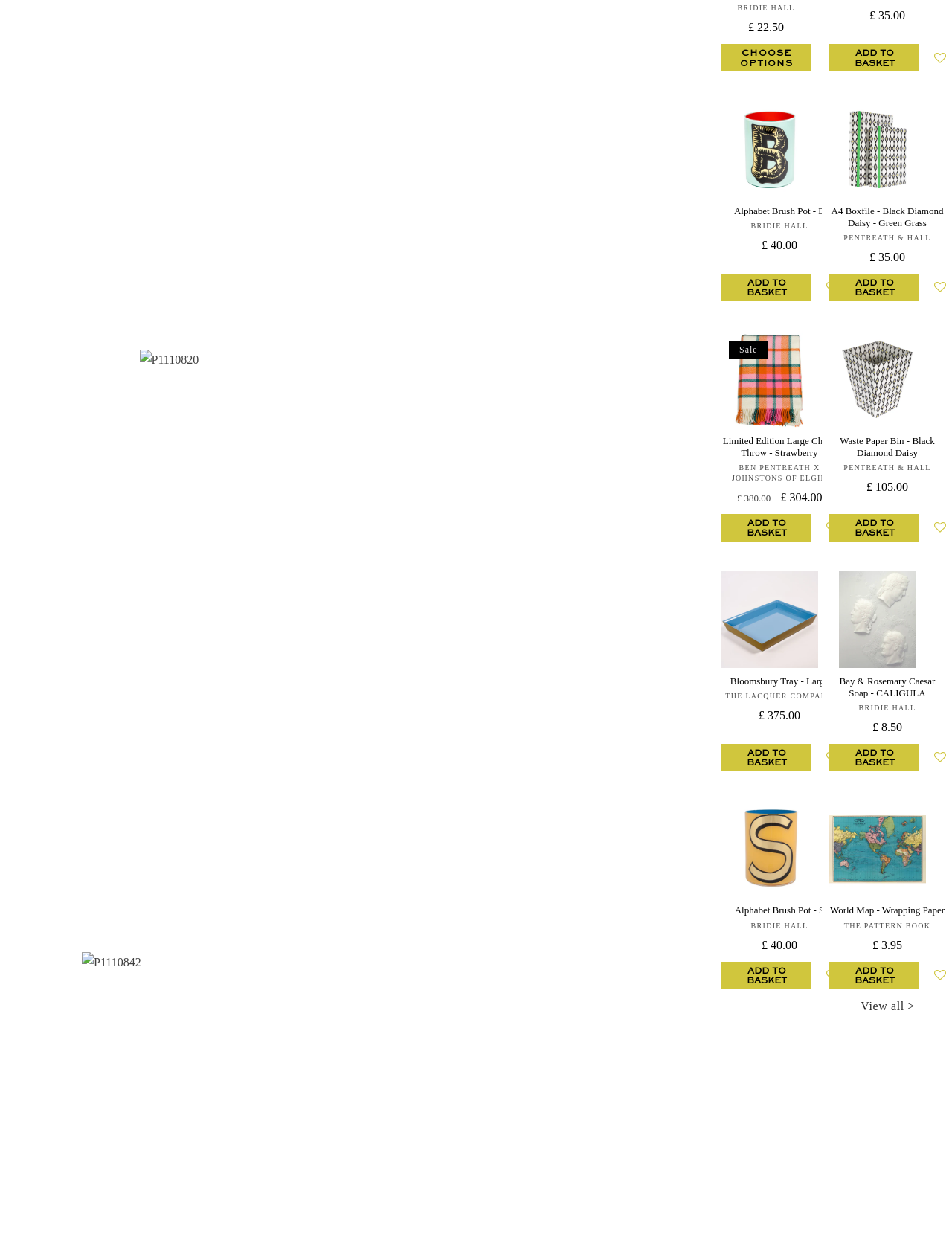Answer the question below in one word or phrase:
What is the vendor of the Limited Edition Large Check Throw - Strawberry?

BEN PENTREATH X JOHNSTONS OF ELGIN